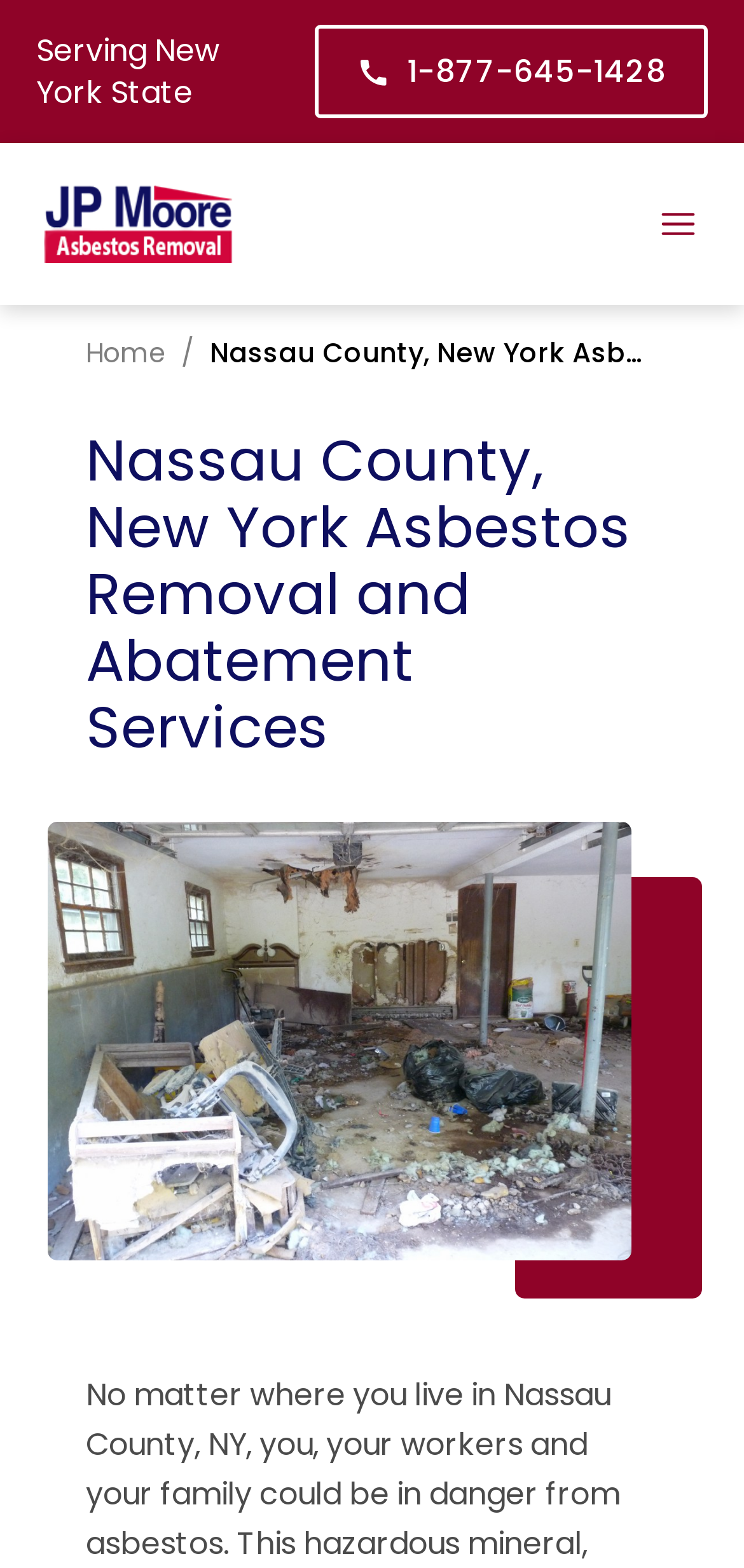Provide the bounding box for the UI element matching this description: "Home".

[0.115, 0.213, 0.223, 0.237]